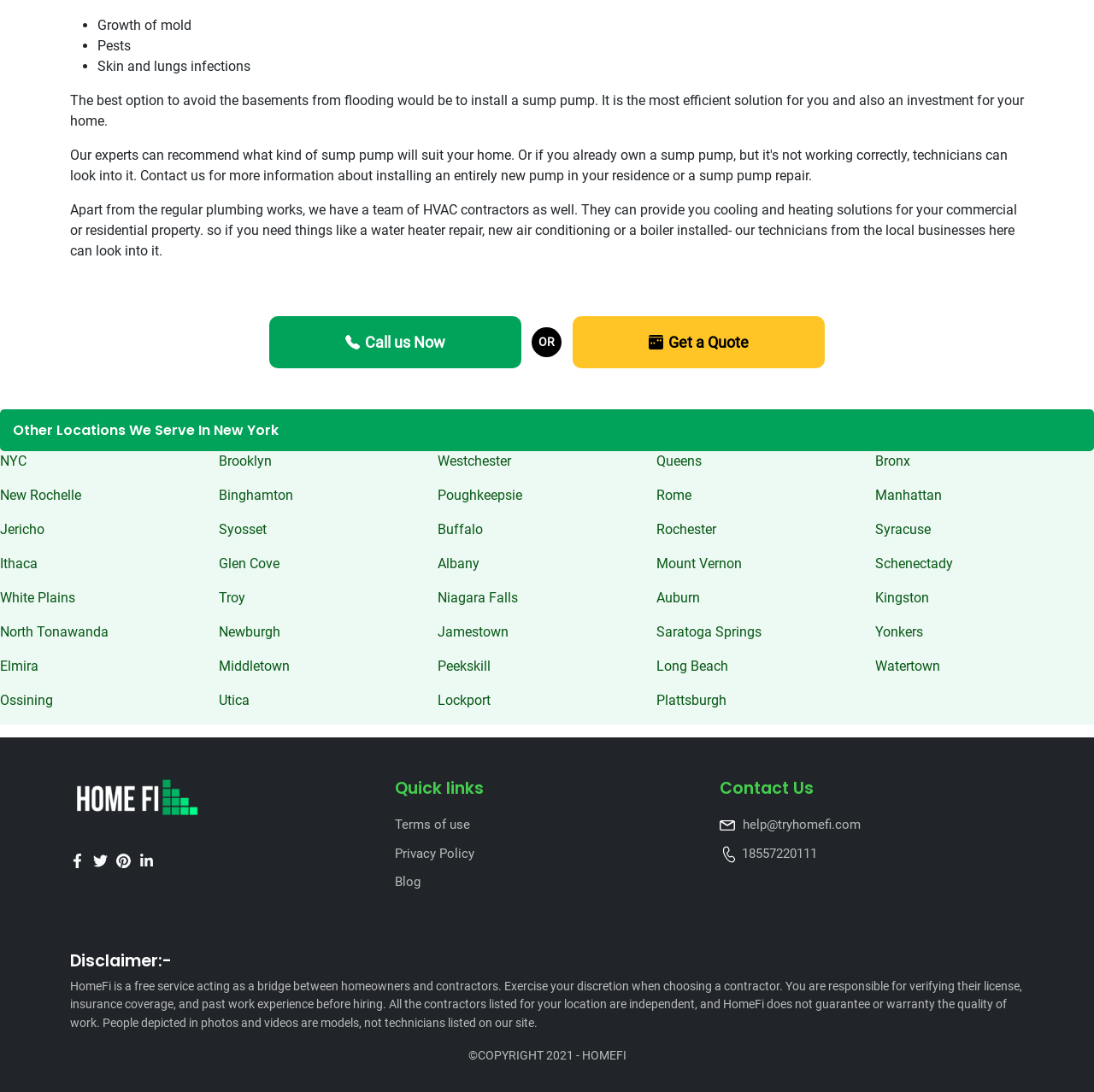From the screenshot, find the bounding box of the UI element matching this description: "aria-label="Left Align" title="Try Homefi"". Supply the bounding box coordinates in the form [left, top, right, bottom], each a float between 0 and 1.

[0.064, 0.731, 0.183, 0.746]